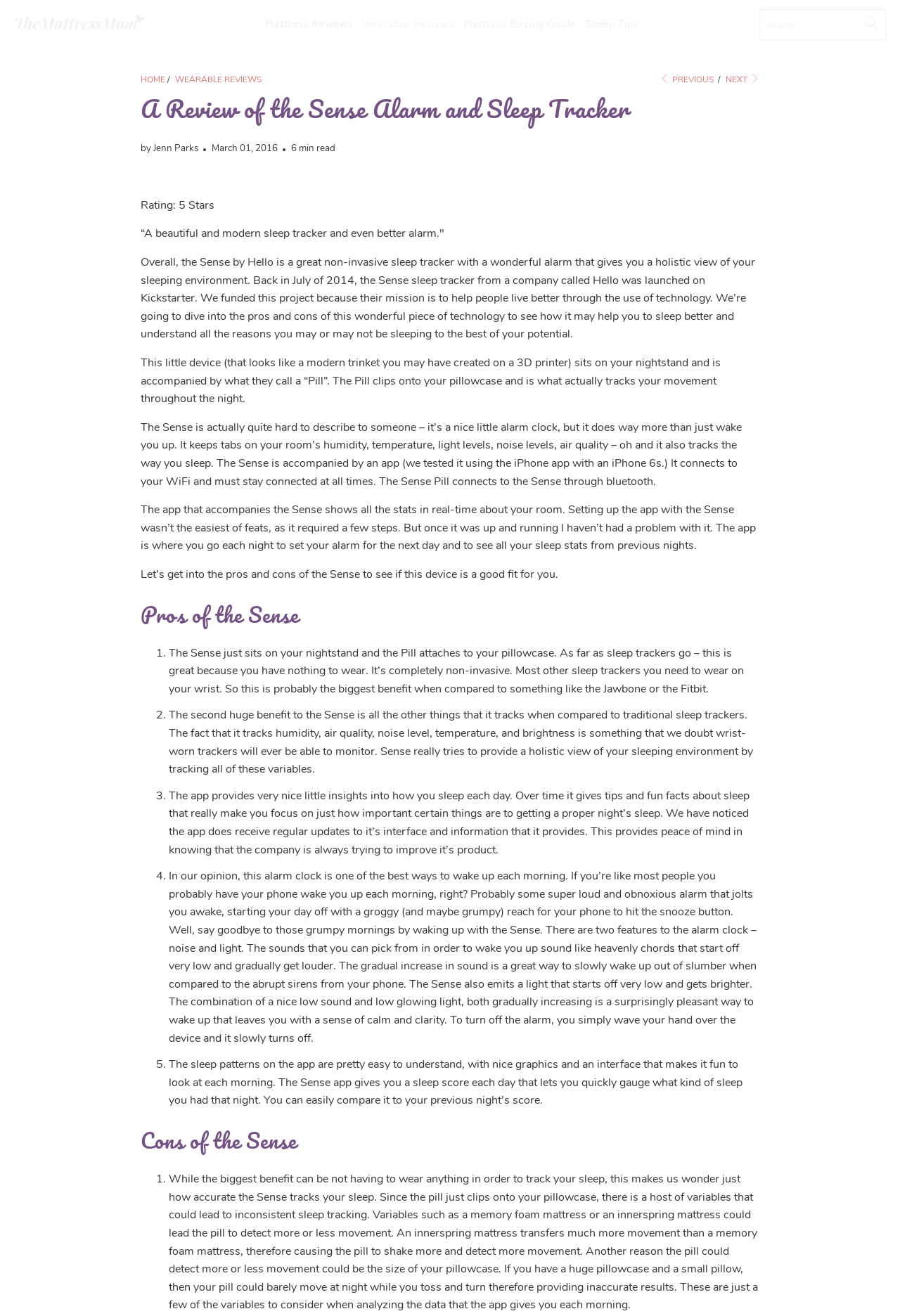Create an elaborate caption for the webpage.

This webpage is a review of the Sense Alarm and Sleep Tracker, a non-invasive sleep tracker that provides a holistic view of one's sleeping environment. At the top of the page, there is a navigation bar with links to "Mattress Reviews", "Wearable Reviews", "Mattress Buying Guide", and "Sleep Tips". Below the navigation bar, there is a search box and a series of links, including "HOME", "WEARABLE REVIEWS", "PREVIOUS", and "NEXT".

The main content of the page is divided into sections, starting with a heading that reads "A Review of the Sense Alarm and Sleep Tracker" followed by the author's name, date, and a rating of 5 stars. The review begins with a brief introduction to the Sense sleep tracker, which was launched on Kickstarter in 2014. The device sits on a nightstand and is accompanied by a "Pill" that clips onto a pillowcase to track movement throughout the night.

The review then delves into the pros and cons of the Sense. The pros include its non-invasive nature, its ability to track various environmental factors such as humidity, temperature, and air quality, and its app, which provides insights into sleep patterns and offers tips for improvement. The alarm clock feature is also praised for its gentle and gradual wake-up method.

The cons of the Sense include concerns about the accuracy of its sleep tracking, as the Pill's movement detection may be affected by variables such as mattress type and pillowcase size.

Throughout the page, there are no images, but there are several headings, links, and blocks of text that provide a detailed review of the Sense Alarm and Sleep Tracker.